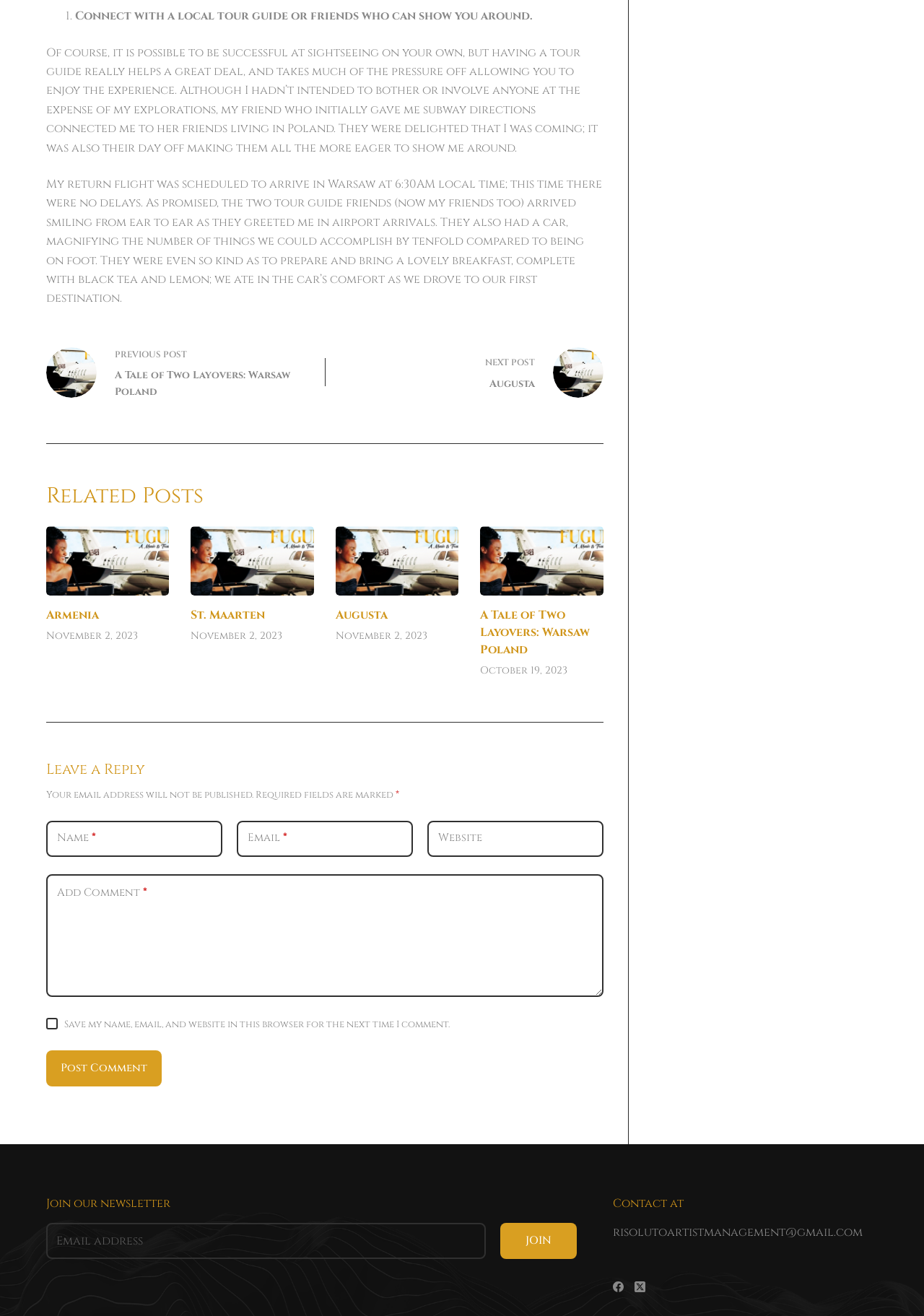What is required to leave a reply?
Please provide a single word or phrase based on the screenshot.

Name, Email, and Comment